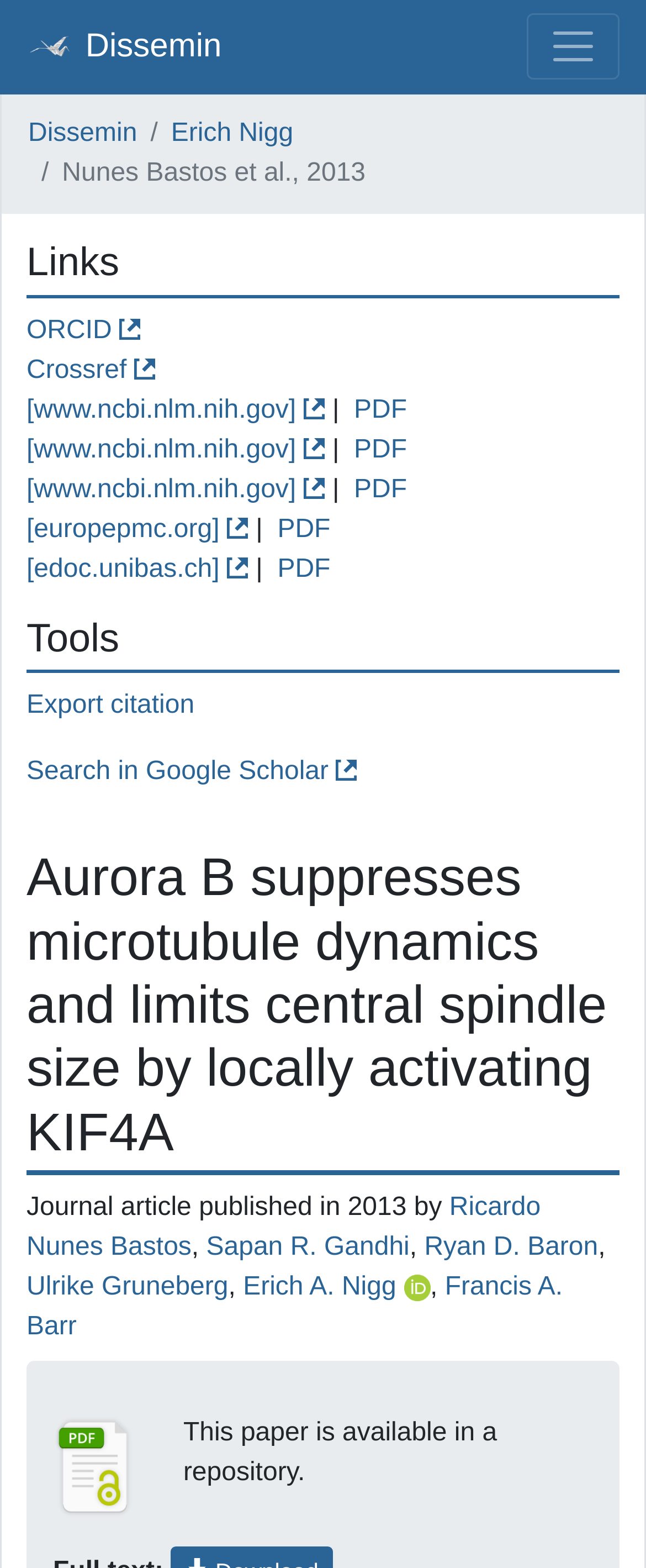Using the information in the image, give a comprehensive answer to the question: 
How many links are there in the 'Links' section?

I counted the number of links in the 'Links' section, which starts with the heading 'Links'. There are 6 links in total, including 'ORCID', 'Crossref', and four links to different websites.